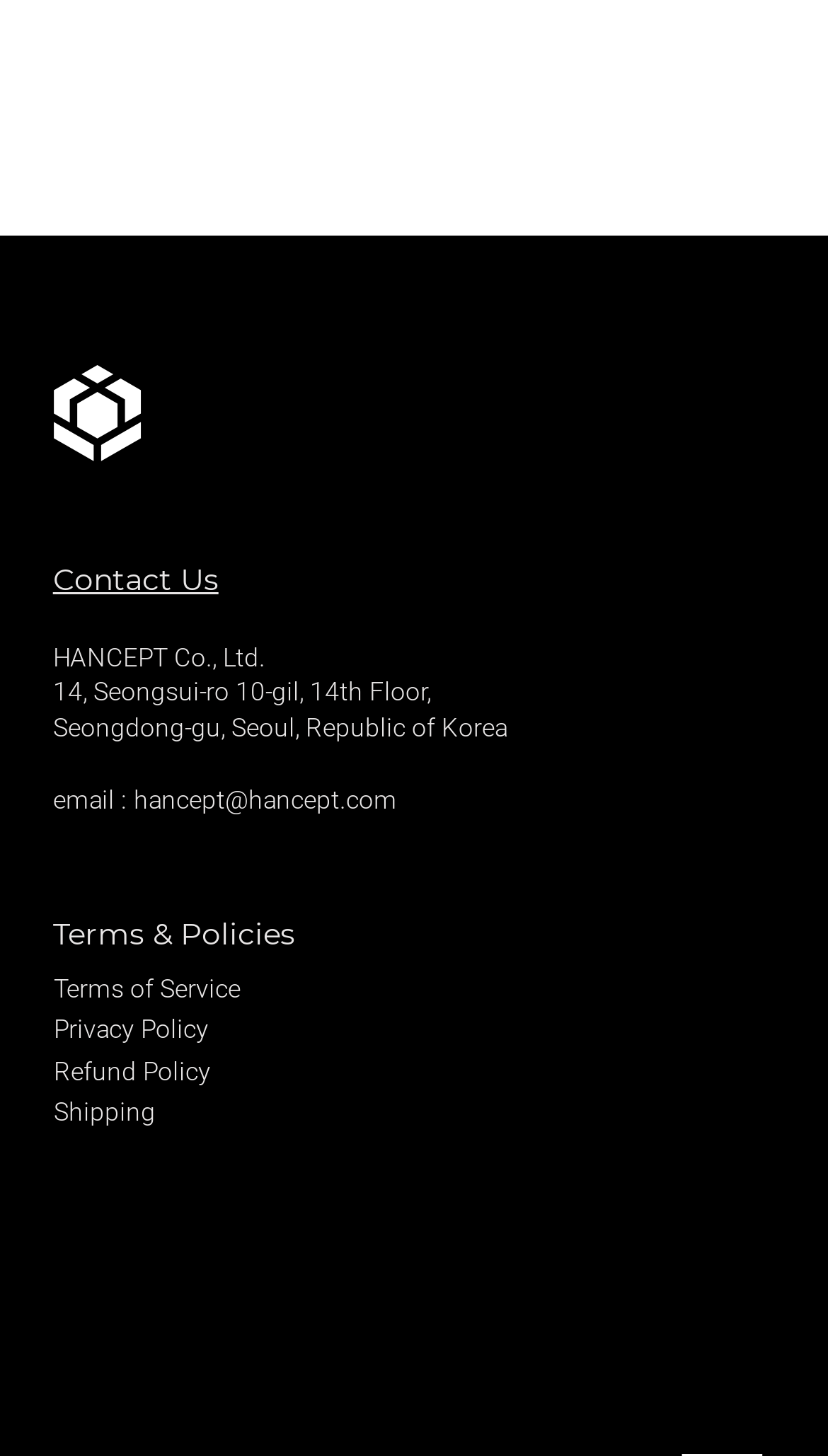How many policy links are there?
Answer briefly with a single word or phrase based on the image.

4